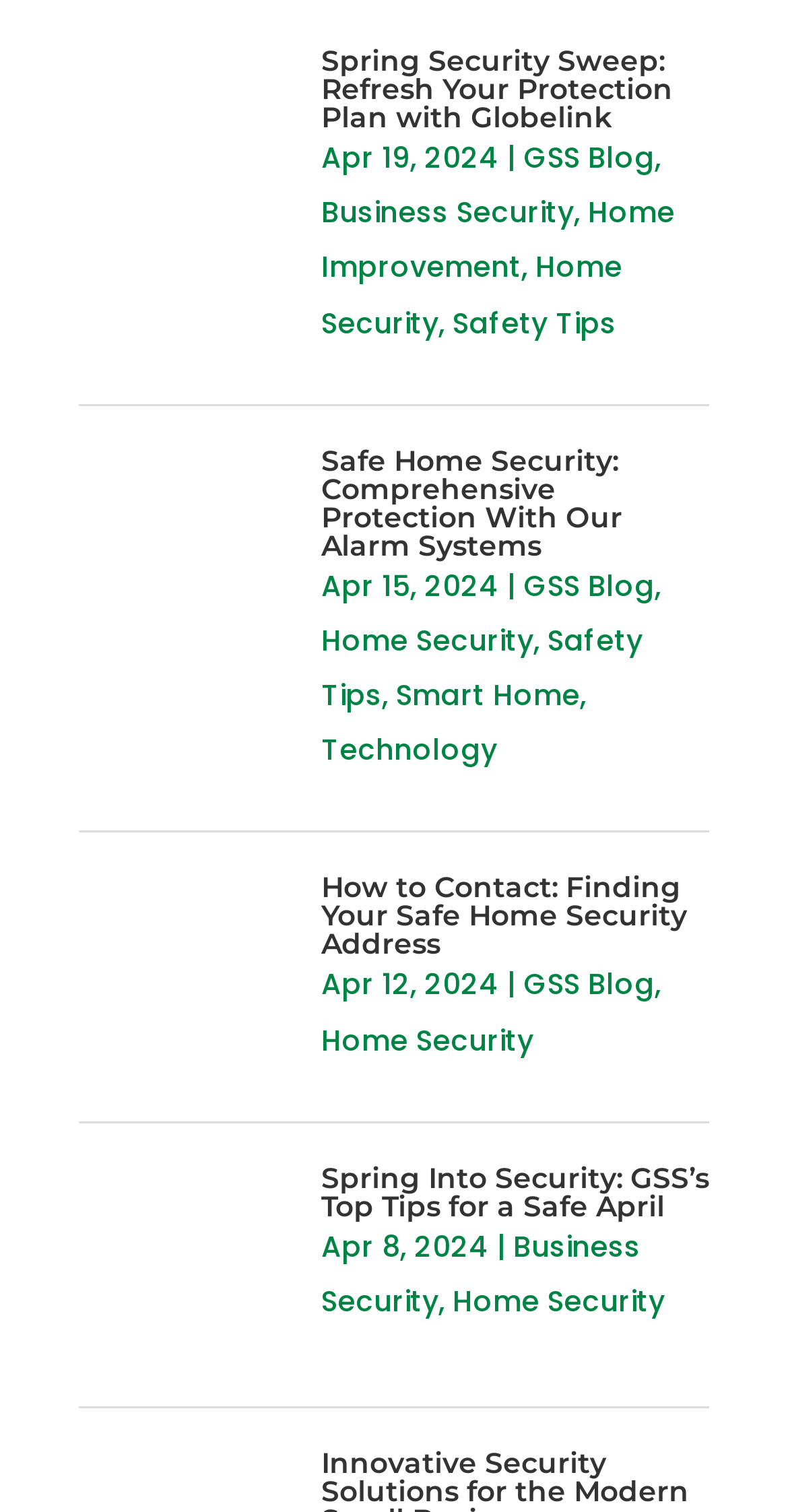Specify the bounding box coordinates of the area that needs to be clicked to achieve the following instruction: "Read the article about Spring Security Sweep".

[0.1, 0.031, 0.356, 0.164]